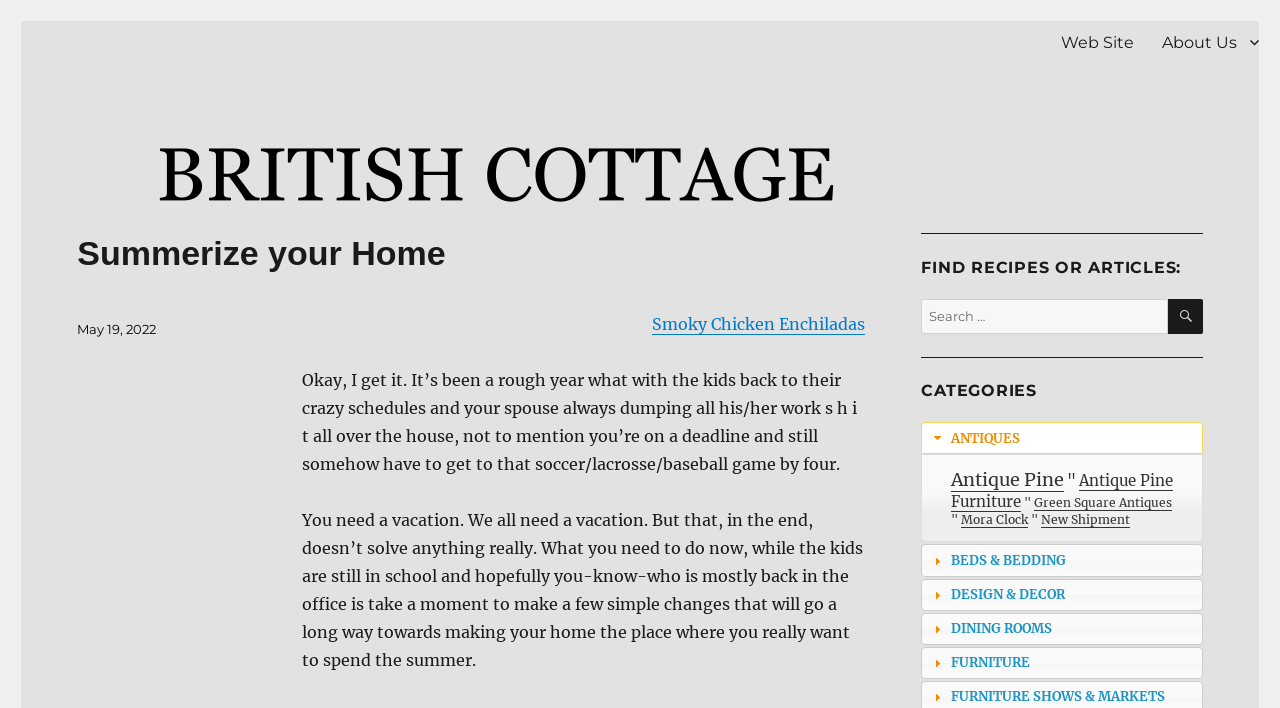Refer to the image and offer a detailed explanation in response to the question: What is the purpose of the search bar?

The search bar is located below the heading 'FIND RECIPES OR ARTICLES:', and it is accompanied by a button with a magnifying glass icon. This suggests that the search bar is intended for users to search for recipes or articles related to the website's content.